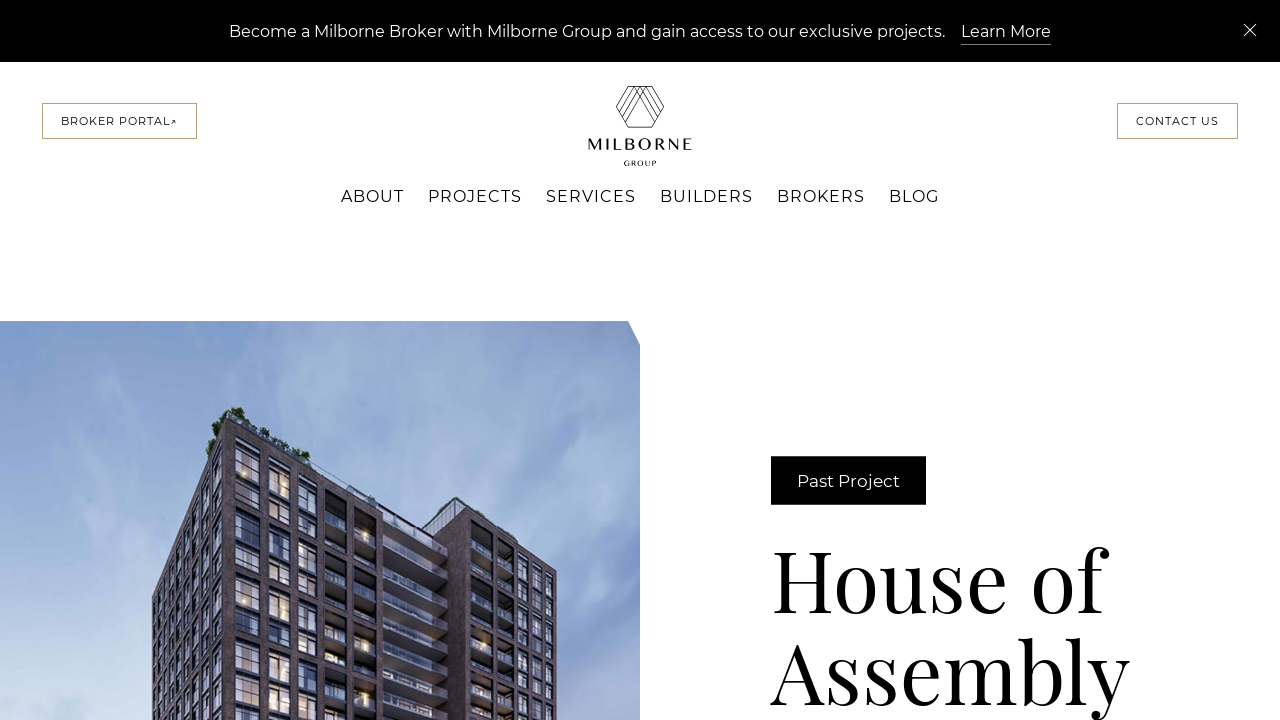Determine the bounding box coordinates of the element that should be clicked to execute the following command: "Contact us for more information".

[0.873, 0.153, 0.967, 0.179]